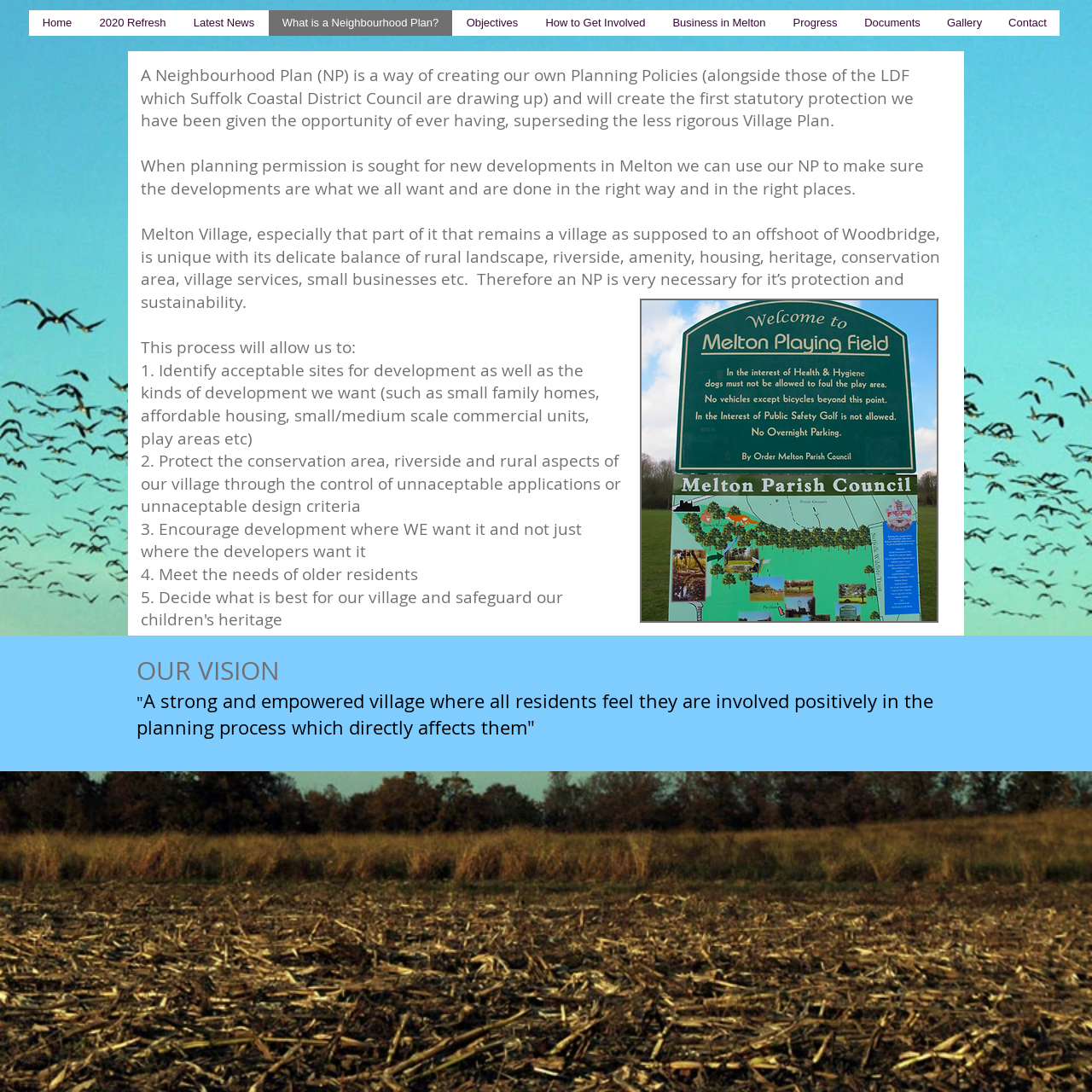Offer a meticulous description of the webpage's structure and content.

This webpage is about Neighbourhood Plans, specifically for Melton Village. At the top, there is a navigation bar with 11 links, including "Home", "2020 Refresh", "Latest News", and "What is a Neighbourhood Plan?", among others. 

Below the navigation bar, there is a main content area that occupies most of the page. The content is divided into two sections. The first section explains what a Neighbourhood Plan is and its importance for Melton Village. It consists of six paragraphs of text, which describe the benefits of having a Neighbourhood Plan, such as creating statutory protection for the village, ensuring developments are done in the right way, and protecting the village's unique character.

The second section, titled "OUR VISION", is located at the bottom of the page. It presents a quote that describes the vision for Melton Village, which is to be a strong and empowered community where all residents are involved in the planning process.

There are no images on the page, only text. The overall layout is clean and easy to read, with a clear hierarchy of headings and paragraphs.